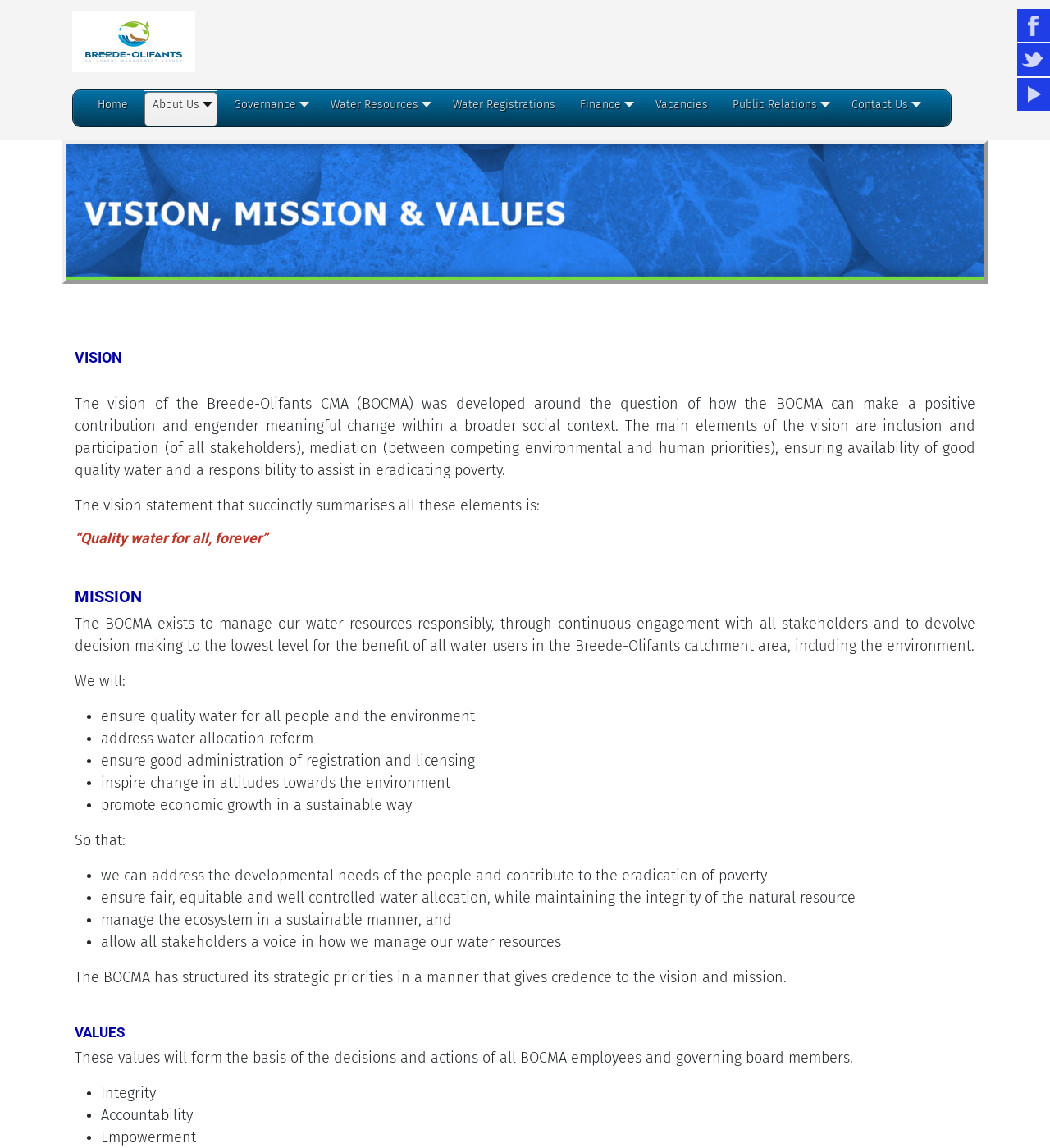Determine the bounding box coordinates of the element's region needed to click to follow the instruction: "View RELATED APPS". Provide these coordinates as four float numbers between 0 and 1, formatted as [left, top, right, bottom].

None